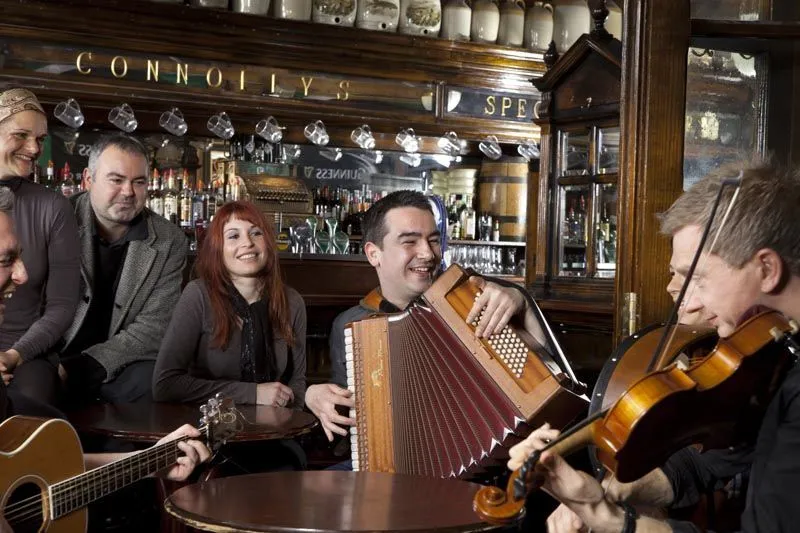Give a detailed account of the visual elements in the image.

In a cozy Dublin pub, revelers gather to enjoy an intimate session of traditional Irish music. The image captures a lively group of musicians passionately playing their instruments—a guitarist strums softly while a man with an accordion leads the melody, emanating warmth and joy. Beside him, a fiddler adds to the rich tapestry of sound, all while a cheerful audience of five looks on, clearly immersed in the performance. The backdrop showcases the charming interior of the pub, with its wooden fixtures and gleaming glasses, evoking the inviting atmosphere typical of Irish venues where traditional music thrives. This scene perfectly embodies the essence of Dublin's vibrant musical culture, inviting everyone to partake in the joyous celebration of life through music.